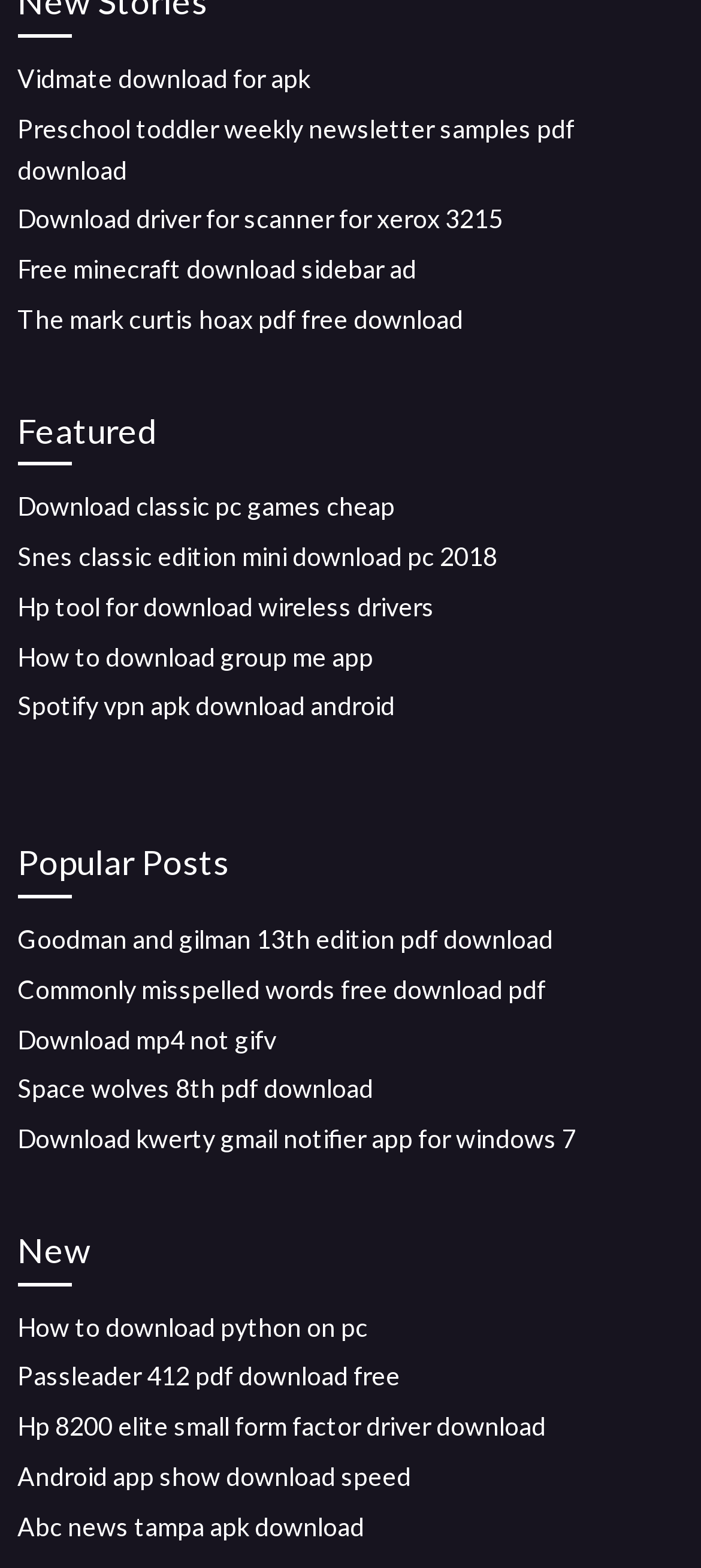Using the element description provided, determine the bounding box coordinates in the format (top-left x, top-left y, bottom-right x, bottom-right y). Ensure that all values are floating point numbers between 0 and 1. Element description: Download mp4 not gifv

[0.025, 0.653, 0.394, 0.672]